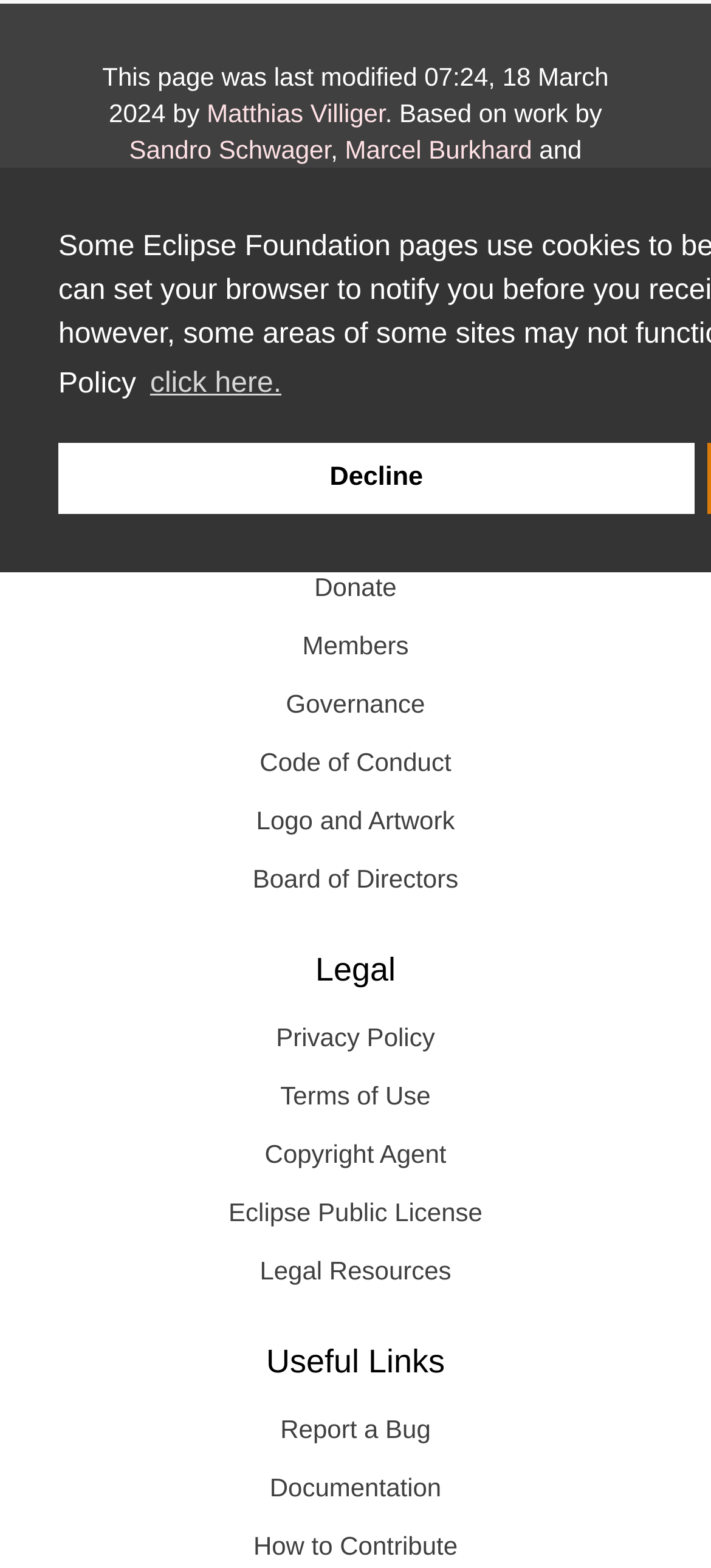Respond concisely with one word or phrase to the following query:
How many buttons are there at the top?

2